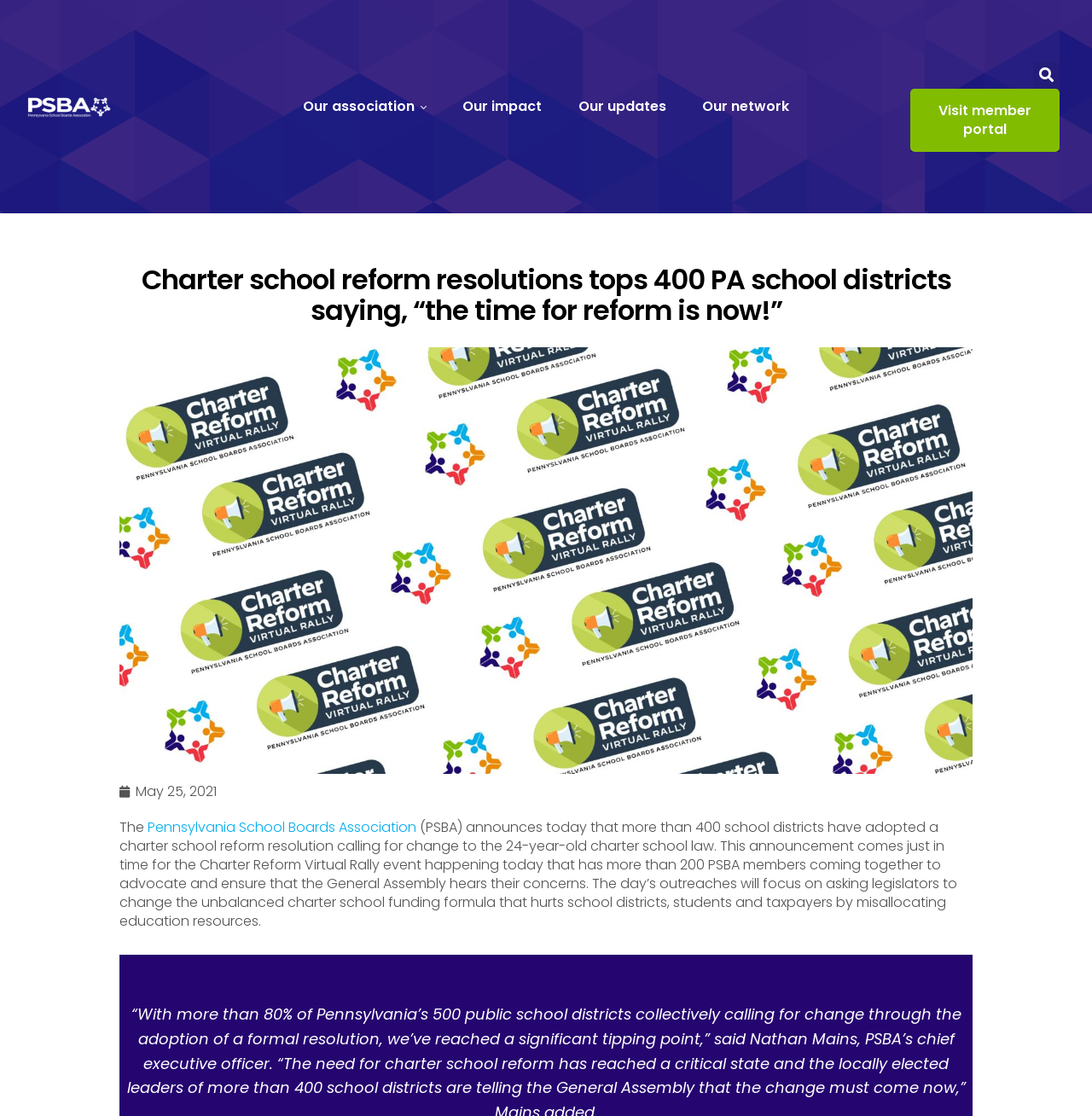Please identify the bounding box coordinates of the element I should click to complete this instruction: 'Click the PSBA logo'. The coordinates should be given as four float numbers between 0 and 1, like this: [left, top, right, bottom].

[0.023, 0.085, 0.164, 0.106]